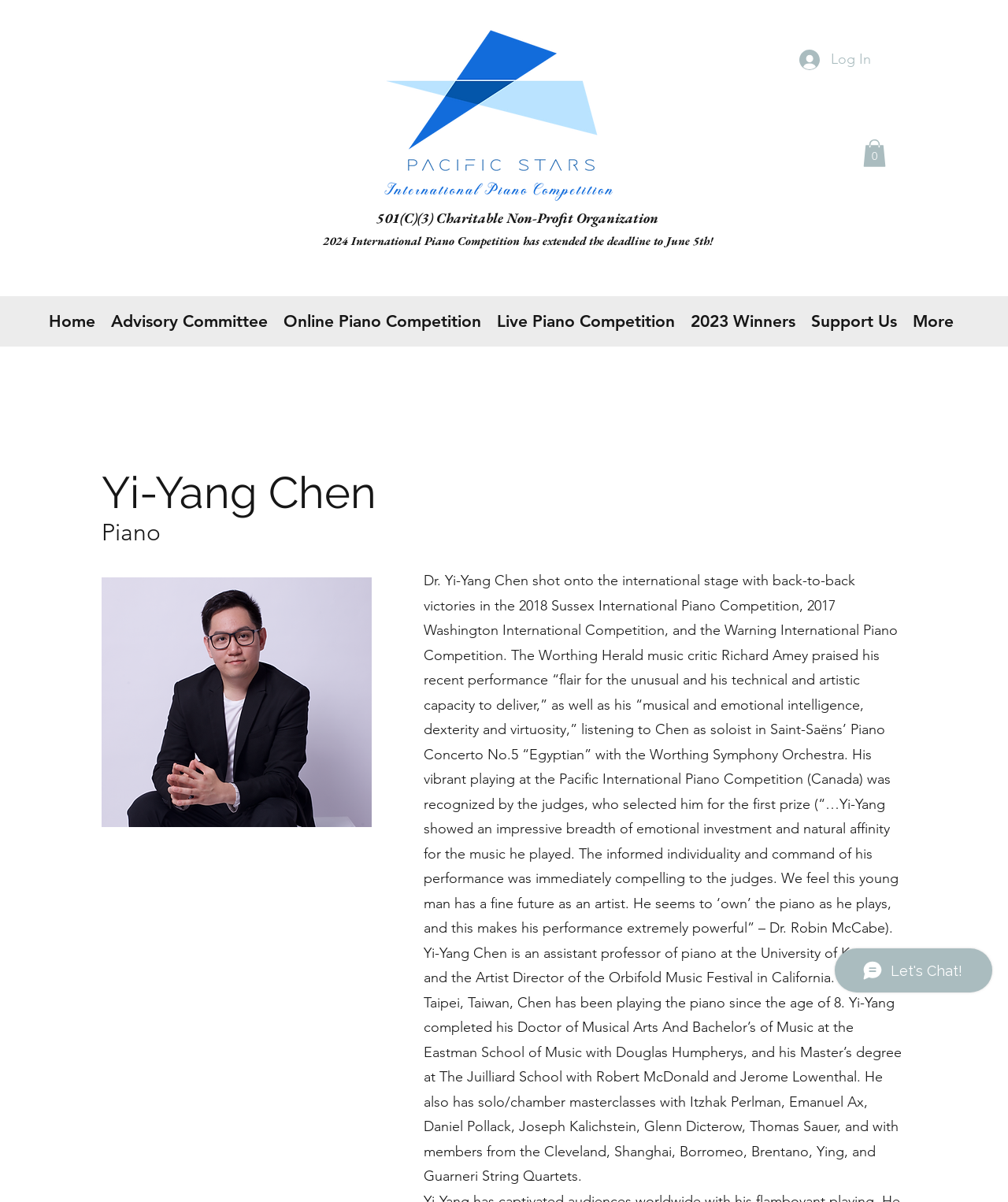Based on the element description: "2023 Winners", identify the UI element and provide its bounding box coordinates. Use four float numbers between 0 and 1, [left, top, right, bottom].

[0.677, 0.255, 0.797, 0.281]